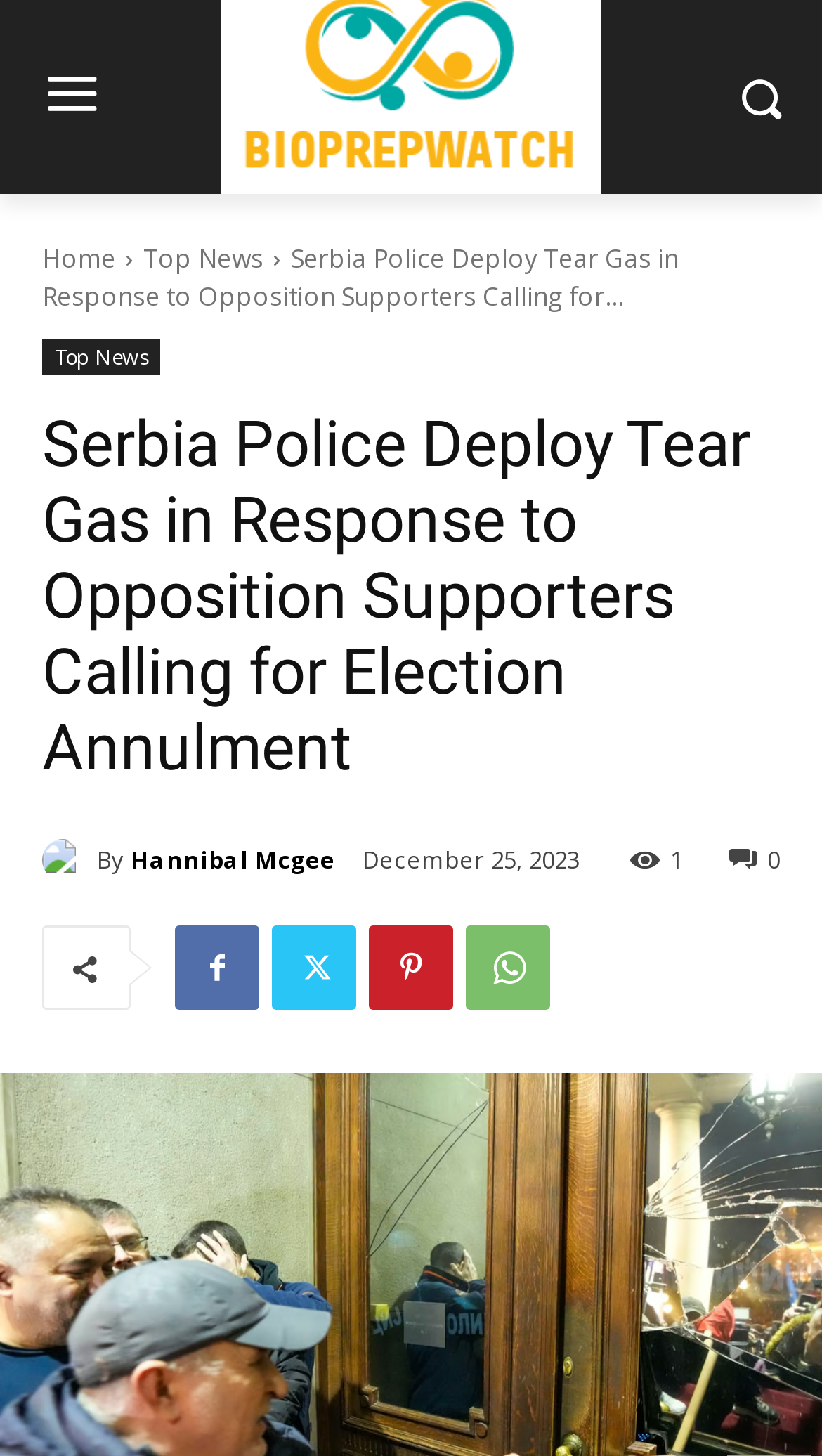Please respond to the question using a single word or phrase:
Is there an image on the webpage?

Yes